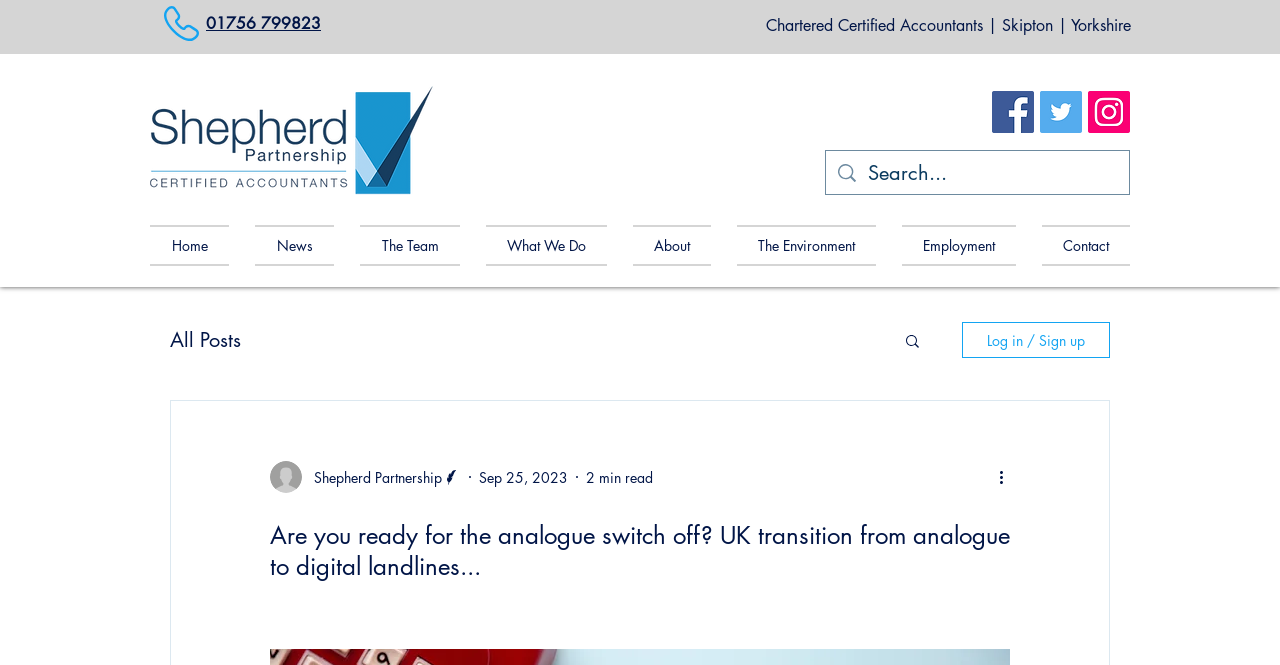Please locate the clickable area by providing the bounding box coordinates to follow this instruction: "Search for something".

[0.678, 0.227, 0.849, 0.293]